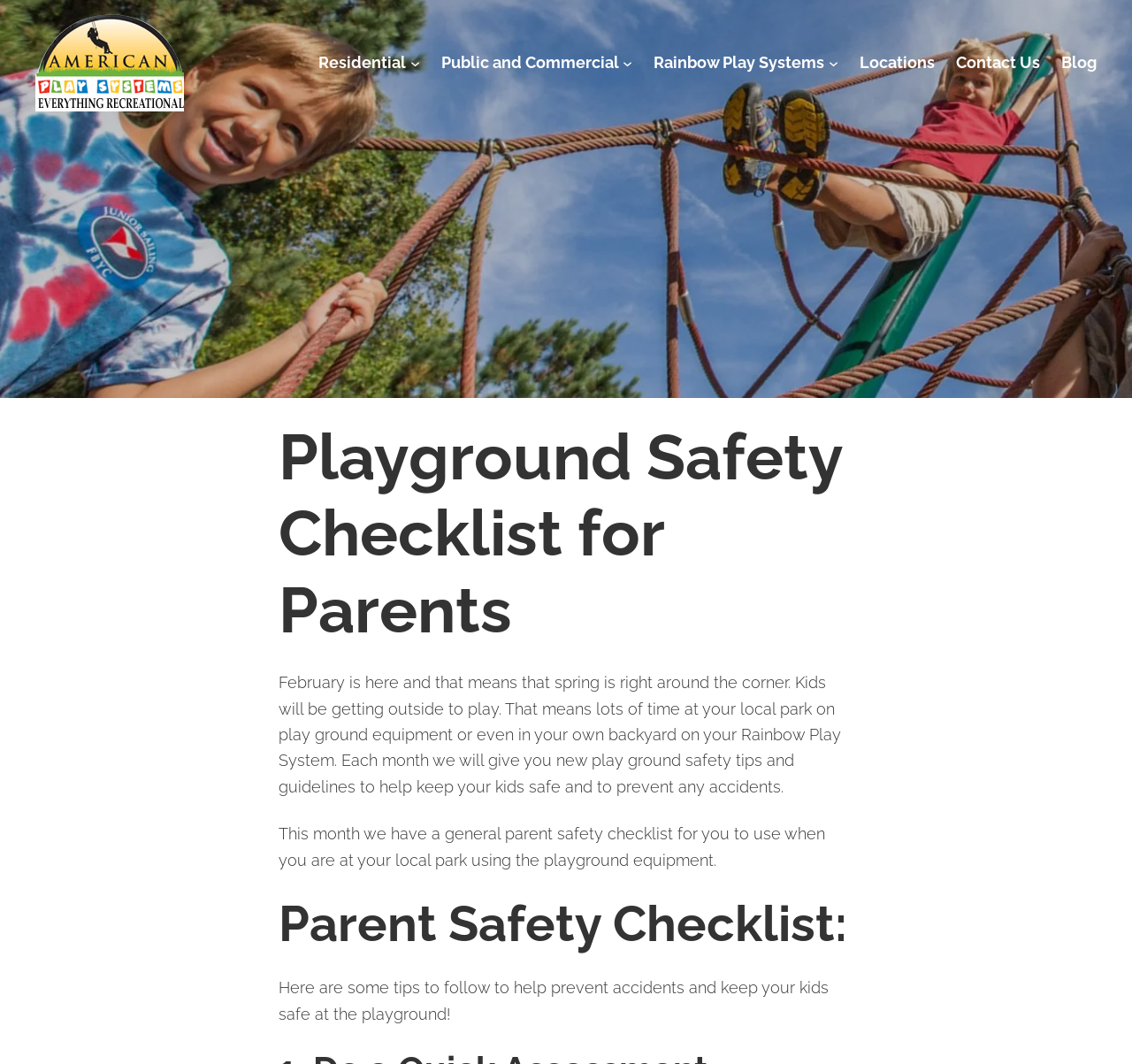What type of playground equipment is mentioned?
Answer briefly with a single word or phrase based on the image.

Rainbow Play System